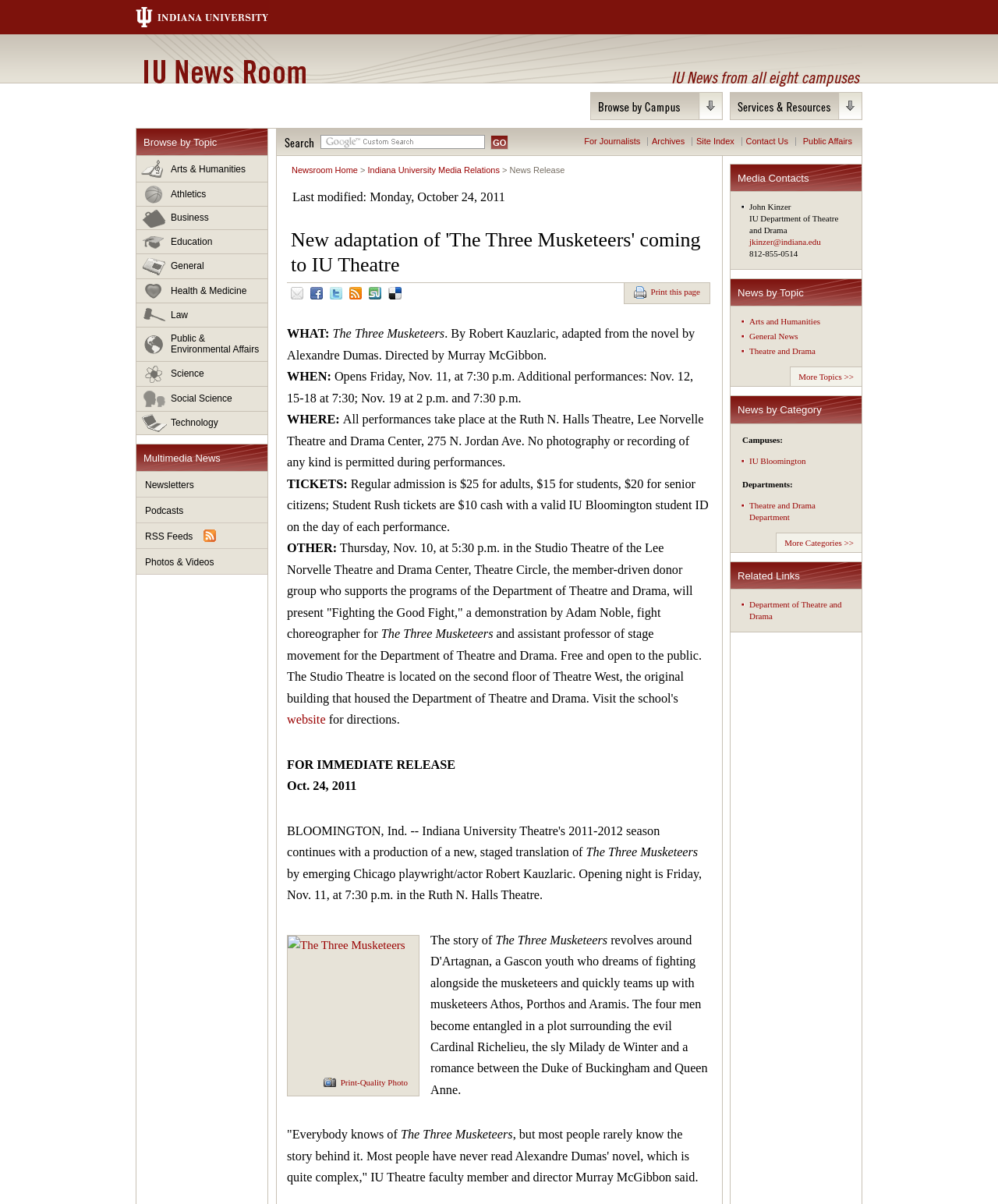Based on the image, please elaborate on the answer to the following question:
What is the name of the theatre where The Three Musketeers will be performed?

I found the answer by looking at the text that describes the location of the performances, which mentions 'All performances take place at the Ruth N. Halls Theatre, Lee Norvelle Theatre and Drama Center, 275 N. Jordan Ave.'